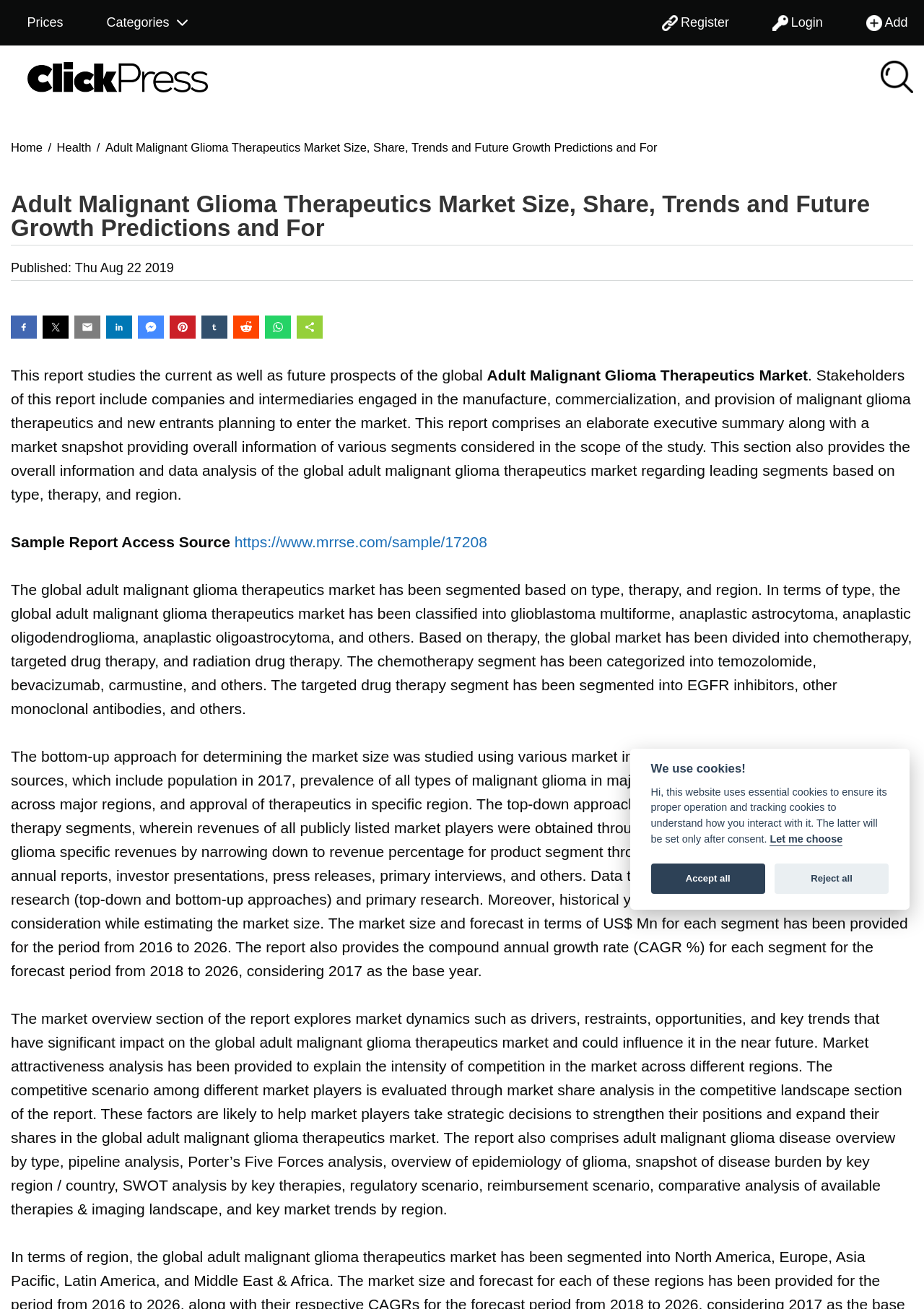Identify the bounding box coordinates necessary to click and complete the given instruction: "Click the 'Add' link".

[0.926, 0.0, 0.994, 0.035]